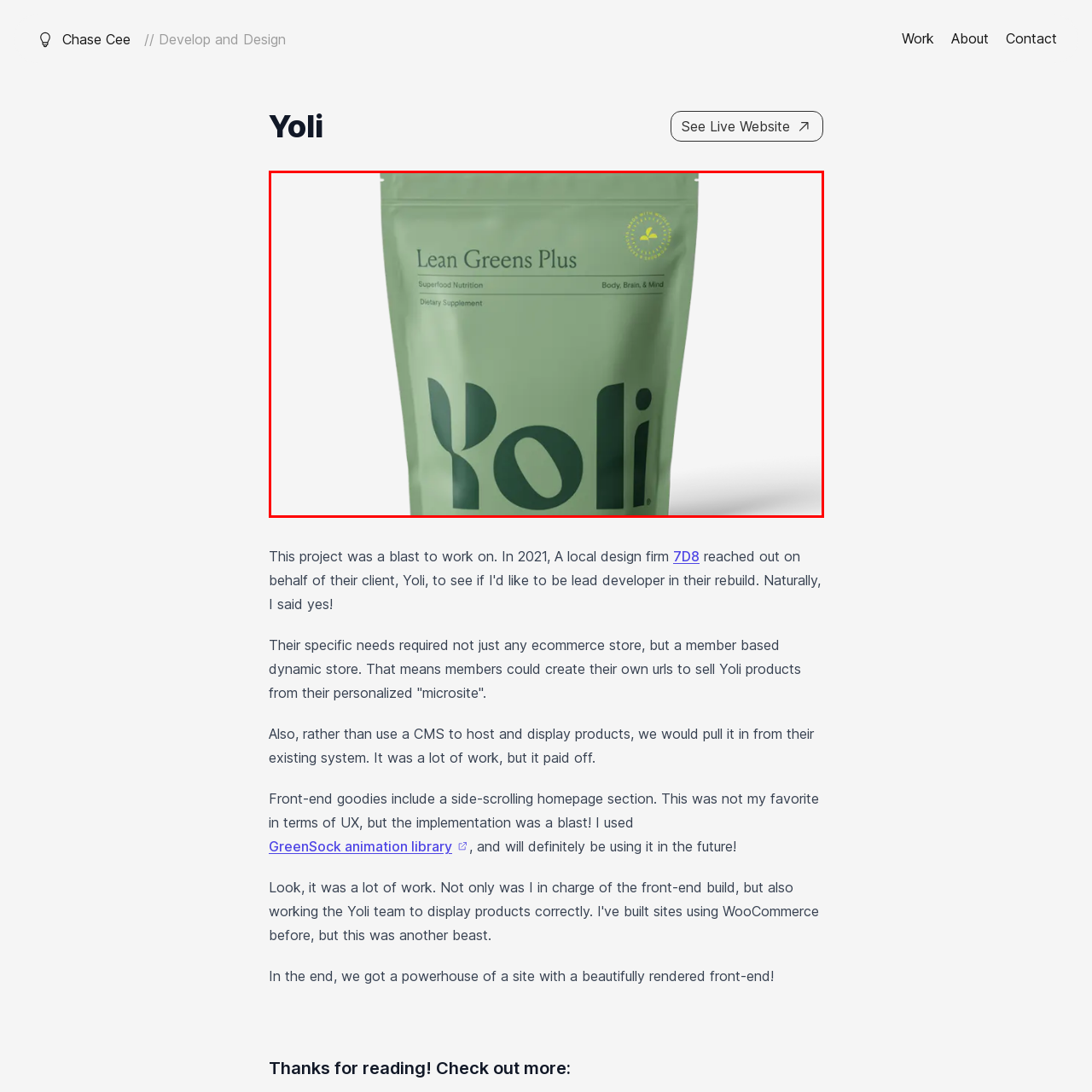Describe in detail the portion of the image that is enclosed within the red boundary.

The image showcases a sleek packaging design for a dietary supplement called "Lean Greens Plus" by the brand Yoli. The pouch features a minimalist light green background that exudes freshness and health. Prominently displayed on the front, the product name "Lean Greens Plus" is set in a bold, modern typeface, underscoring its focus on superfood nutrition aimed at enhancing body, brain, and mind wellness. Below the product name, there are additional descriptors highlighting its benefits as a dietary supplement. The signature "Yoli" logo, crafted in a larger, playful font, reinforces brand identity, making it easily recognizable. A small emblem in the upper corner suggests the product's commitment to quality, further appealing to health-conscious consumers. This design effectively communicates the essence of the product, making it an eye-catching addition to any health-oriented lineup.